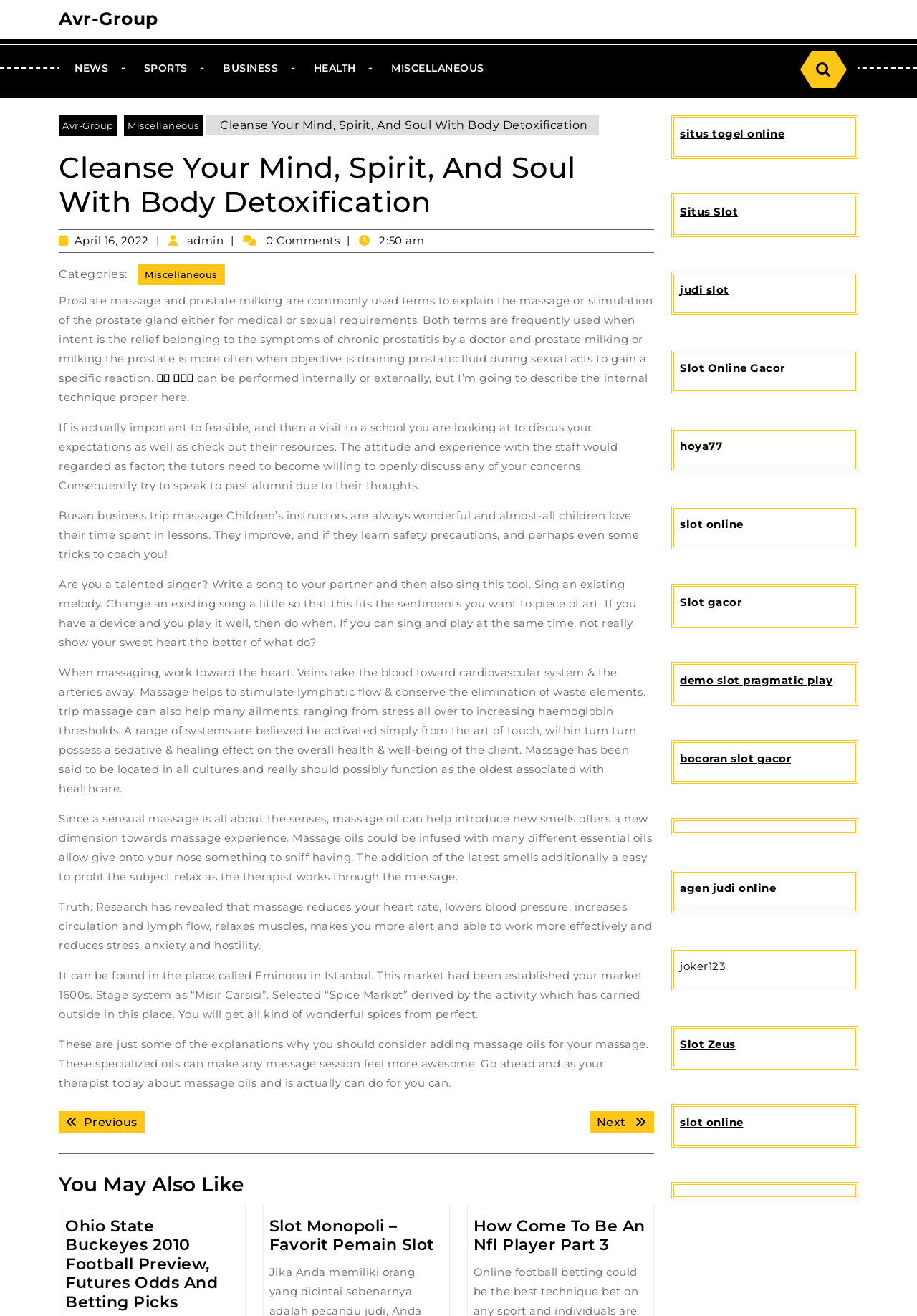What is the purpose of prostate massage?
Carefully examine the image and provide a detailed answer to the question.

According to the article, prostate massage and prostate milking are used to relieve the symptoms of chronic prostatitis, and it can be performed internally or externally.